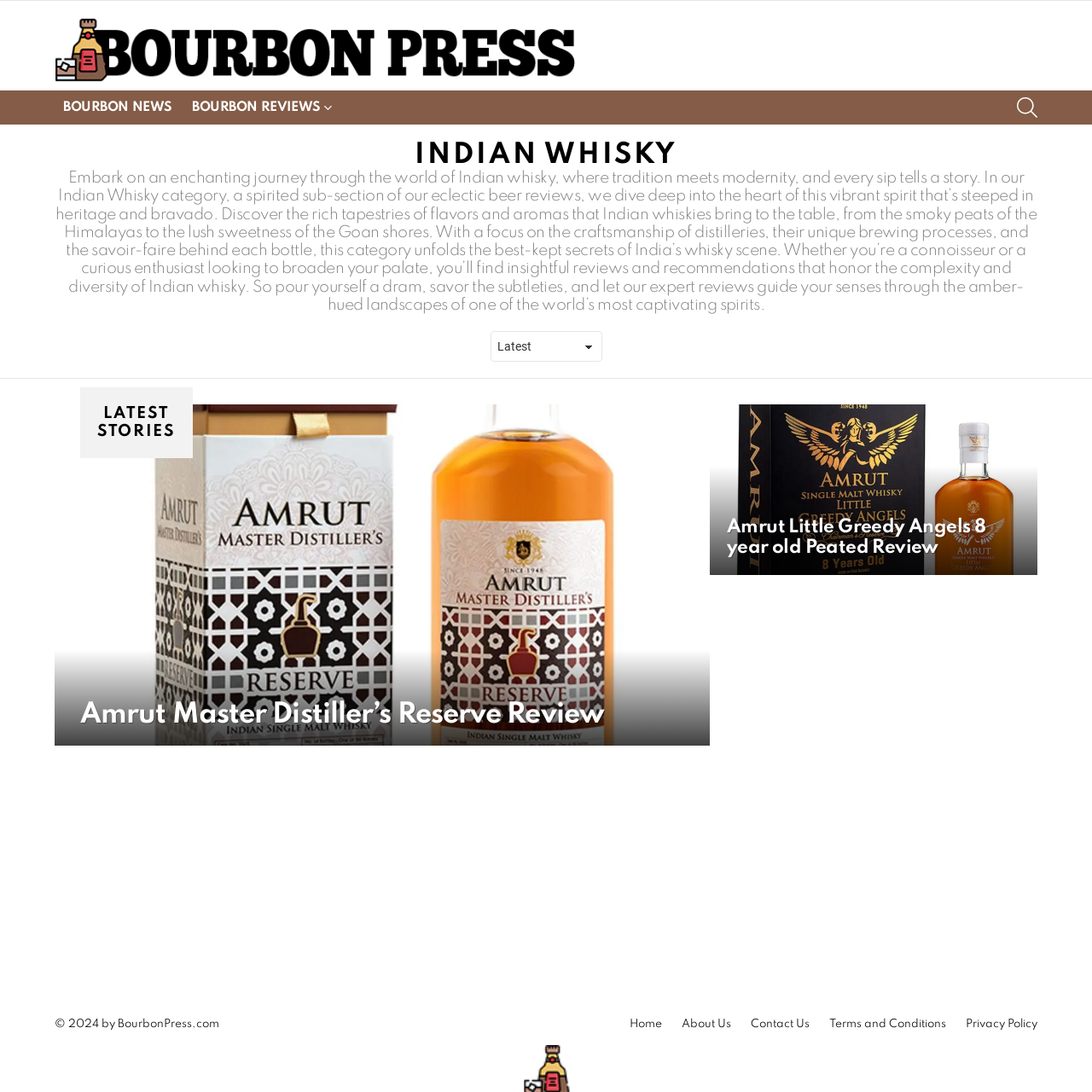Utilize the information from the image to answer the question in detail:
How many navigation links are at the top of the page?

I examined the top section of the webpage and found three navigation links: 'BOURBON NEWS', 'BOURBON REVIEWS', and 'SEARCH'. Therefore, there are 3 navigation links at the top of the page.